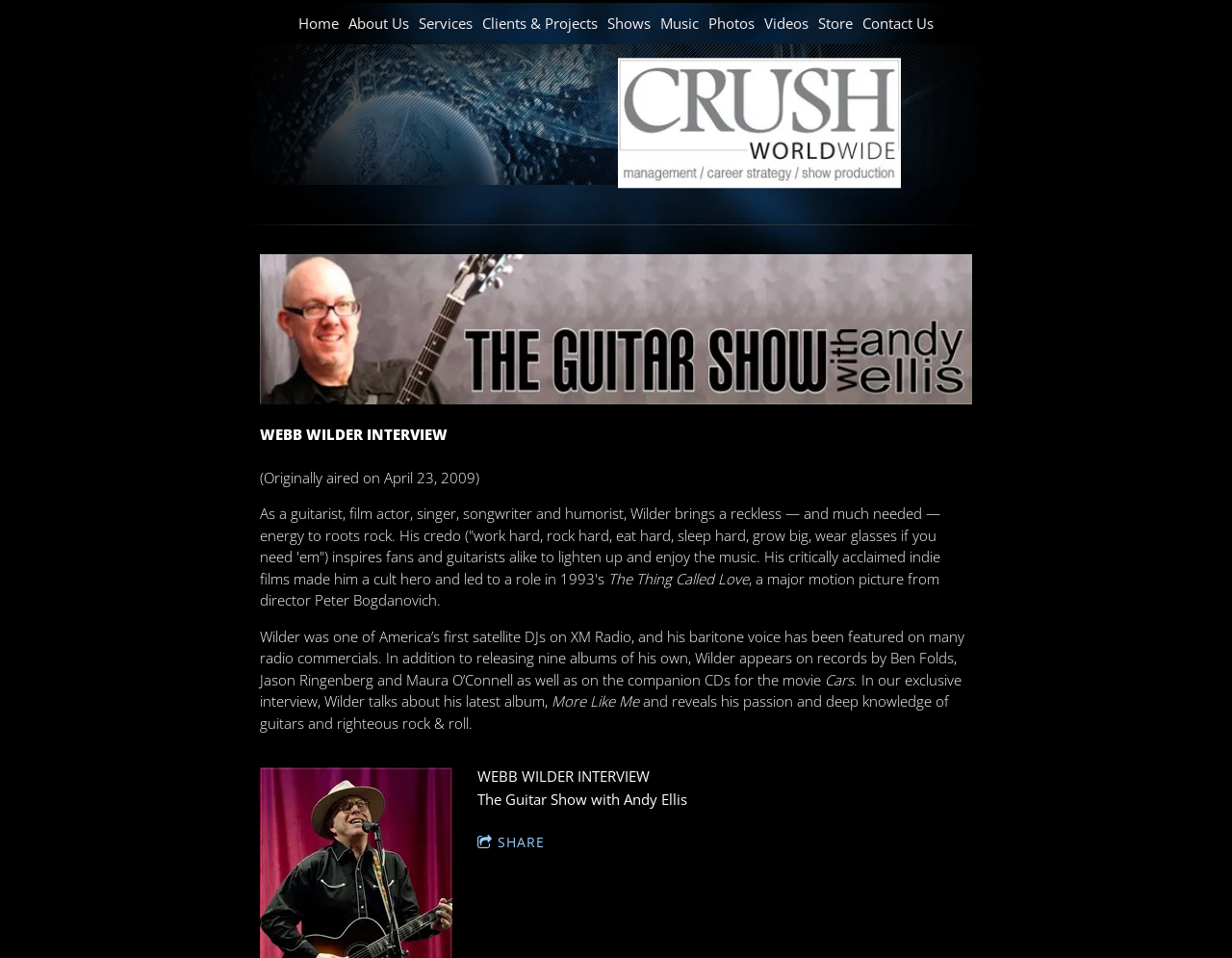What is the name of the management company?
From the details in the image, answer the question comprehensively.

The name of the management company can be found in the heading element at the top of the webpage, which reads 'Crush Worldwide, Inc.'.